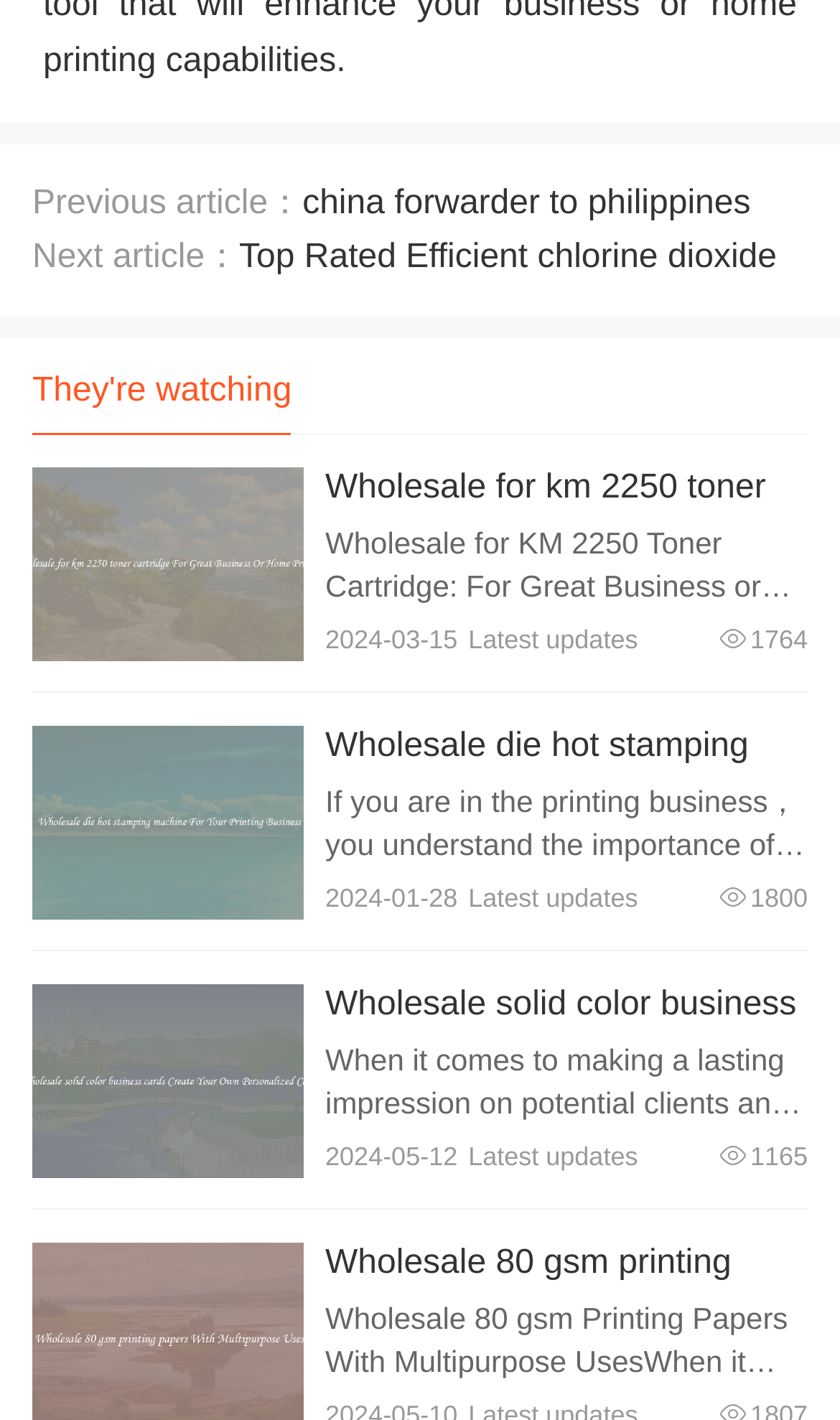Please identify the bounding box coordinates of the clickable area that will allow you to execute the instruction: "Check the latest updates on 2024-03-15".

[0.387, 0.439, 0.545, 0.46]